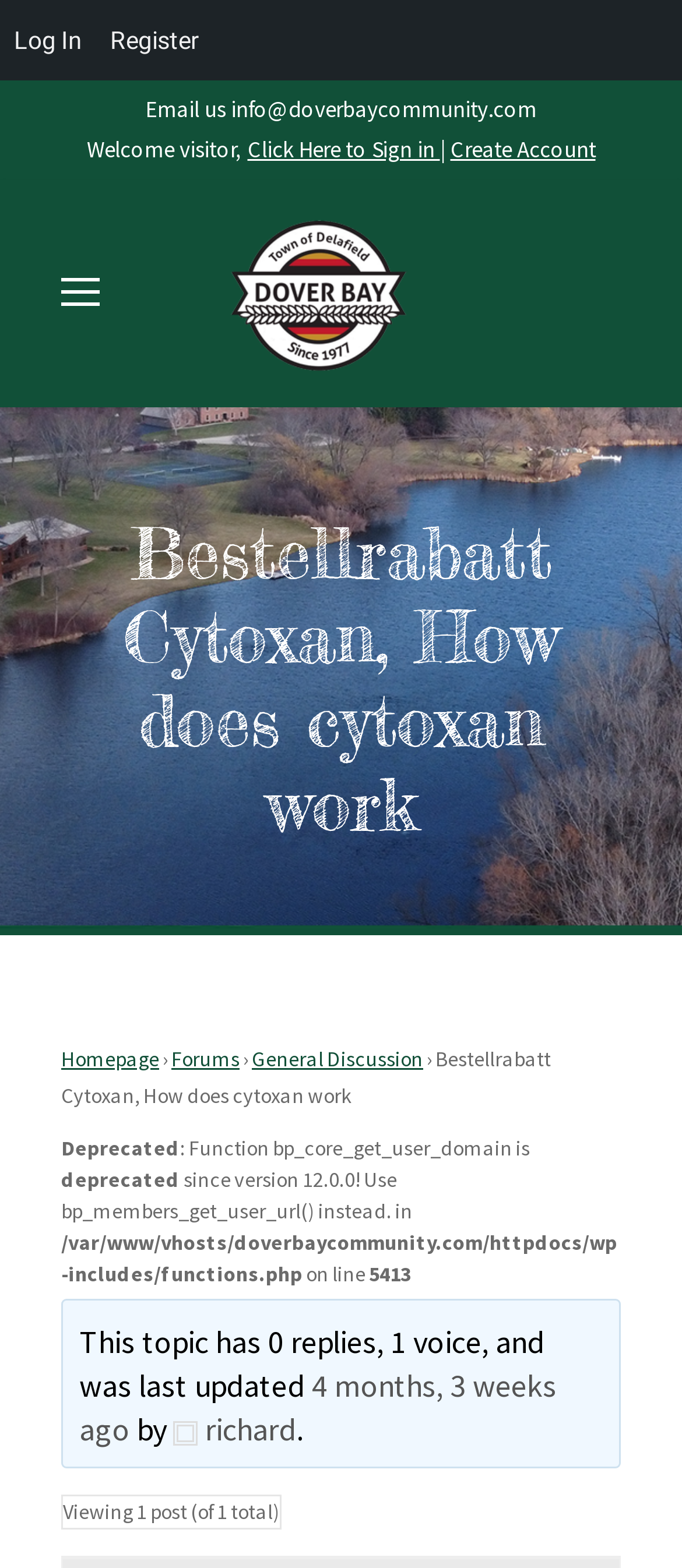Please provide a short answer using a single word or phrase for the question:
What is the email address to contact?

info@doverbaycommunity.com